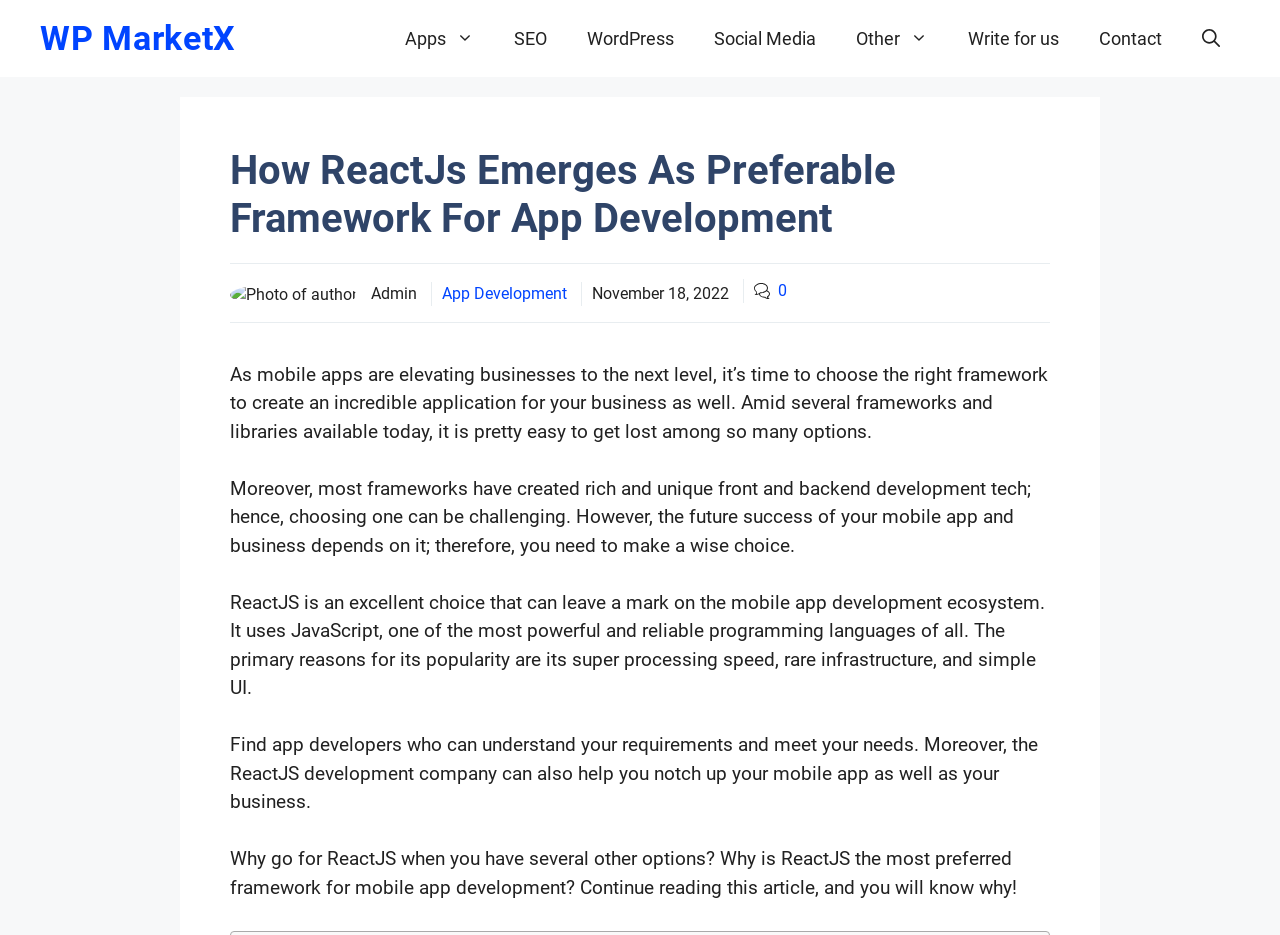Based on the image, give a detailed response to the question: What is the date of the article?

I found the time element within the content section, which contains the static text 'November 18, 2022'. This suggests that the article was published on this date.